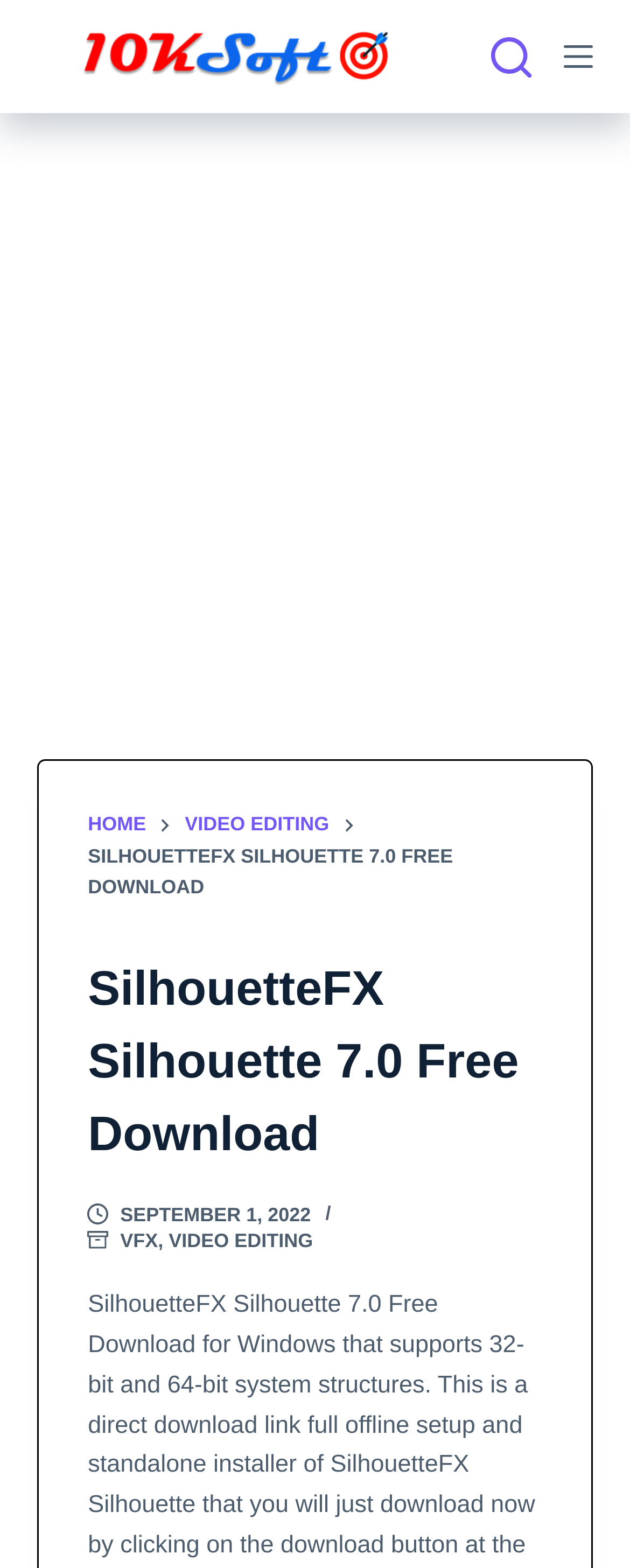What is the title or heading displayed on the webpage?

SilhouetteFX Silhouette 7.0 Free Download